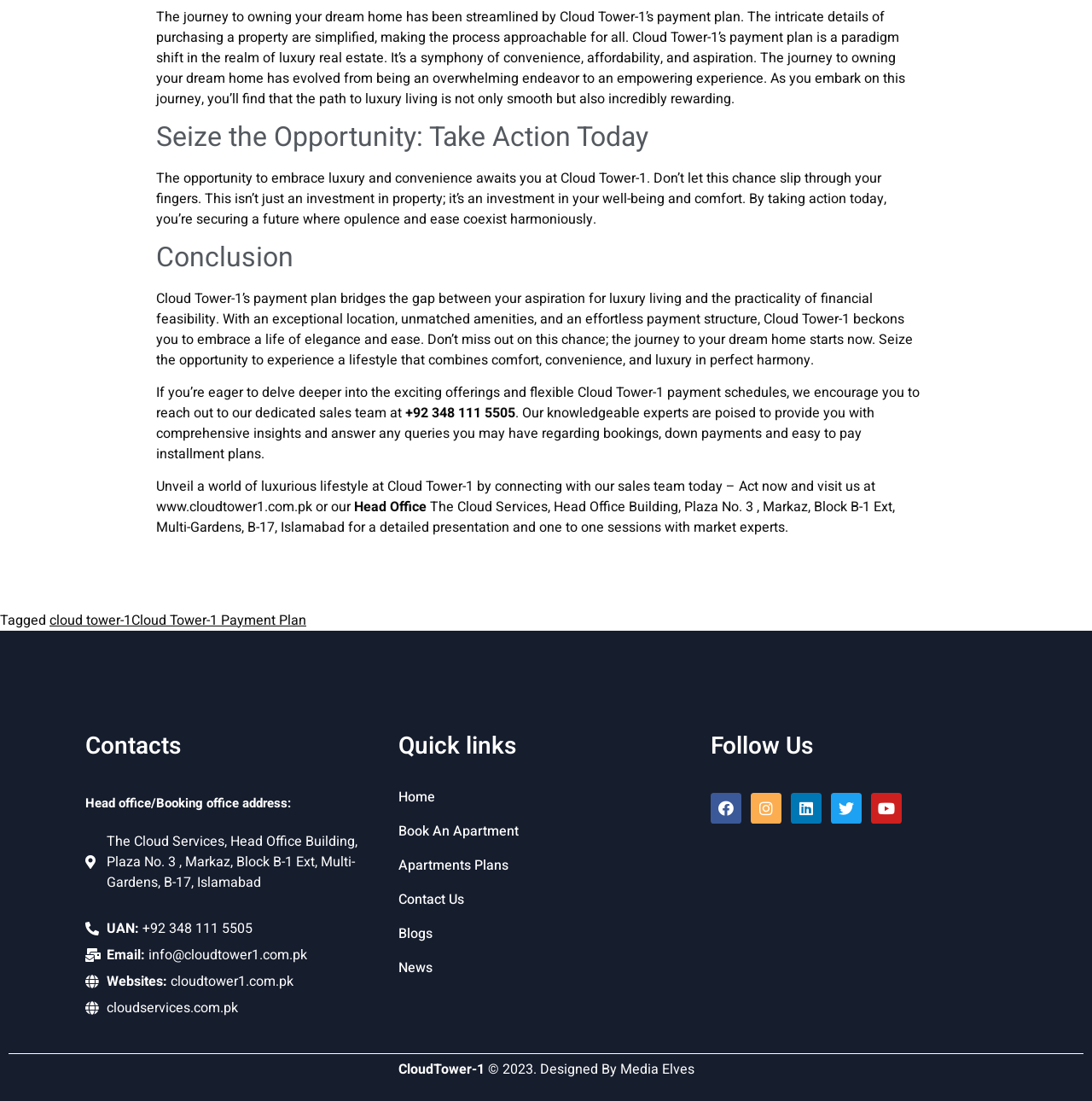What is the address of the Head Office?
Please provide a detailed and thorough answer to the question.

The address of the Head Office is mentioned in the link element with the text 'The Cloud Services, Head Office Building, Plaza No. 3, Markaz, Block B-1 Ext, Multi-Gardens, B-17, Islamabad' and also in the StaticText element with the text 'Head office/Booking office address:'.